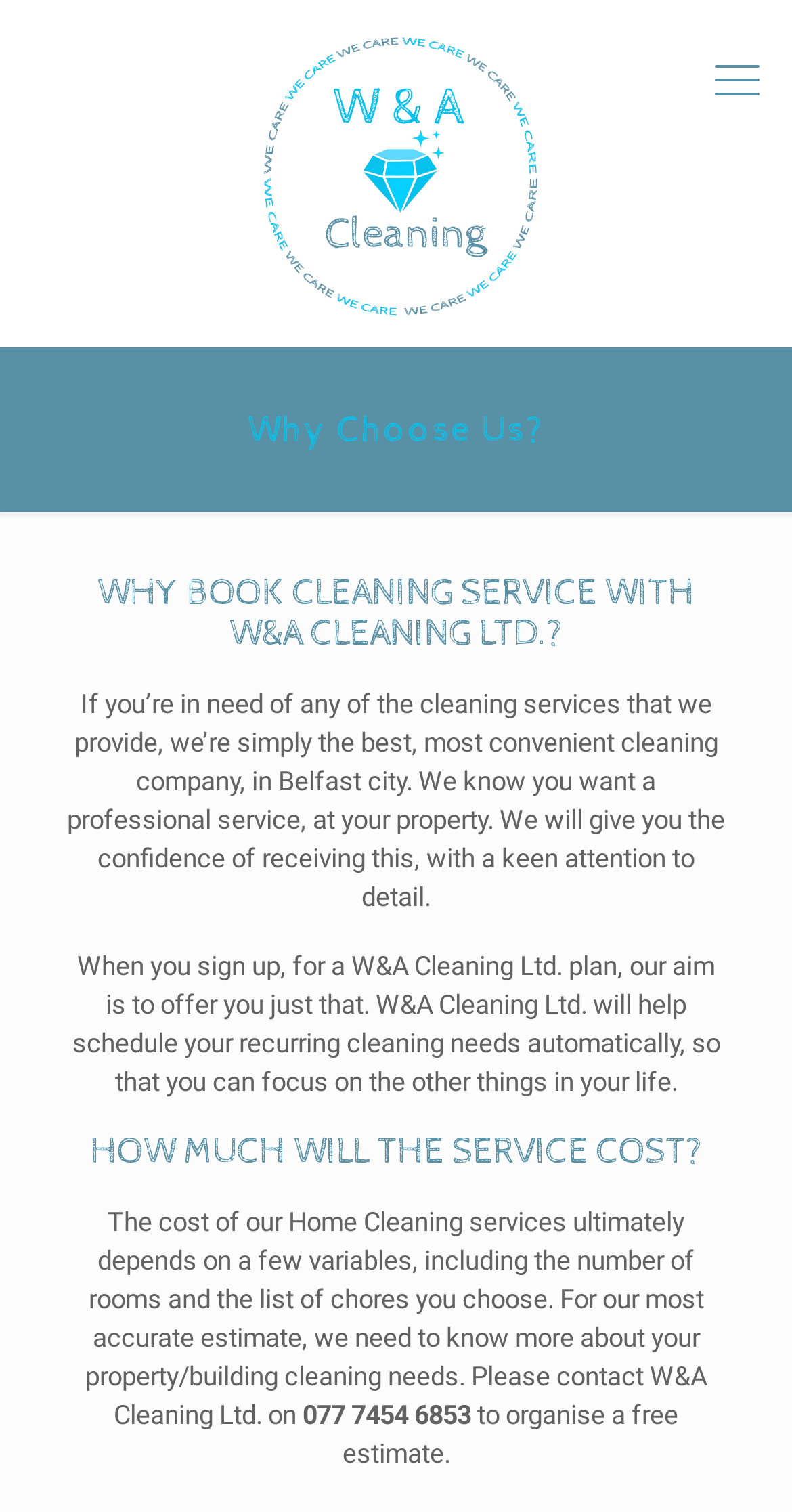Locate the bounding box of the user interface element based on this description: "aria-label="Mobile menu"".

[0.887, 0.031, 0.974, 0.077]